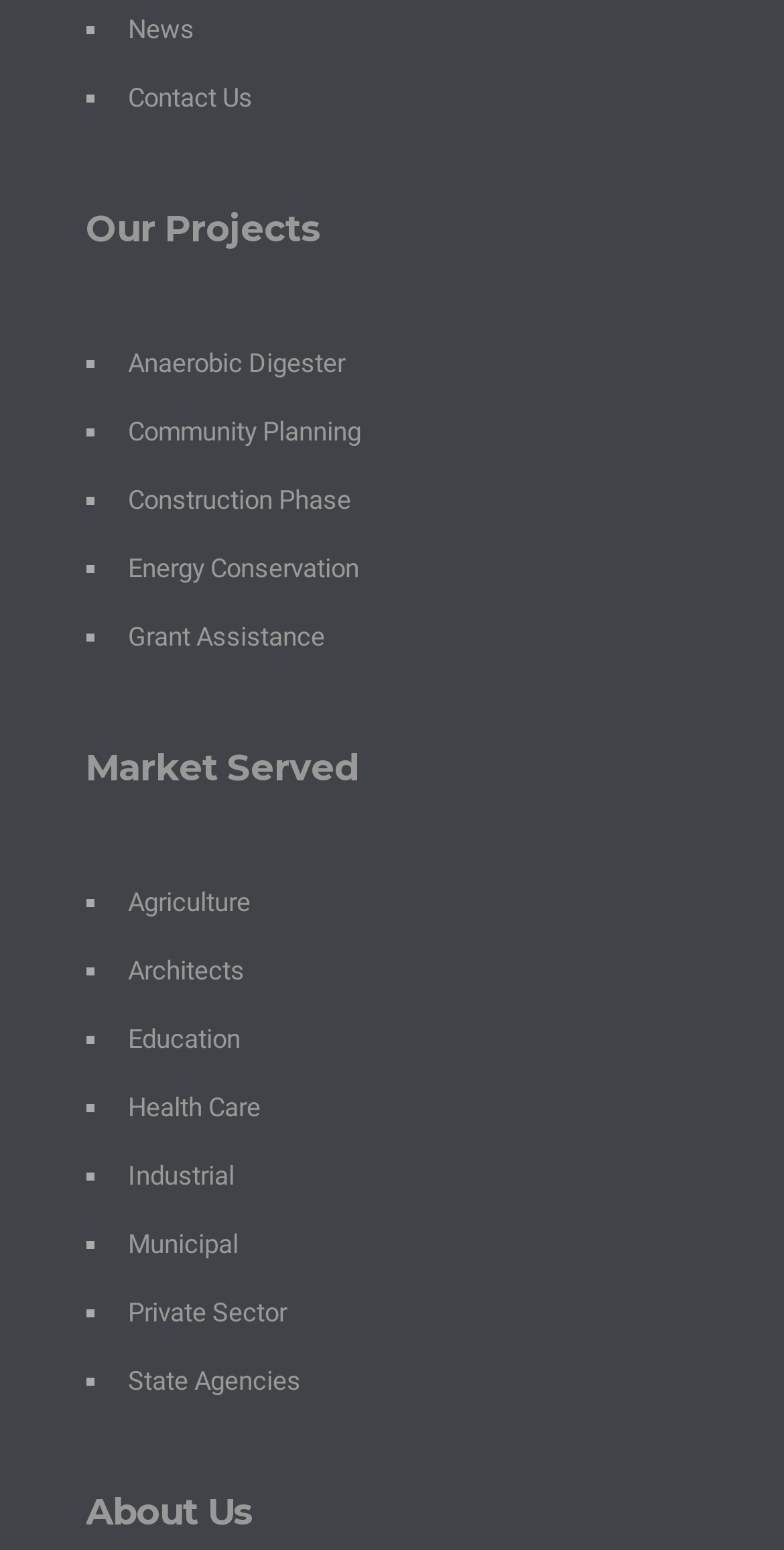Please mark the bounding box coordinates of the area that should be clicked to carry out the instruction: "Contact us".

[0.163, 0.053, 0.322, 0.073]